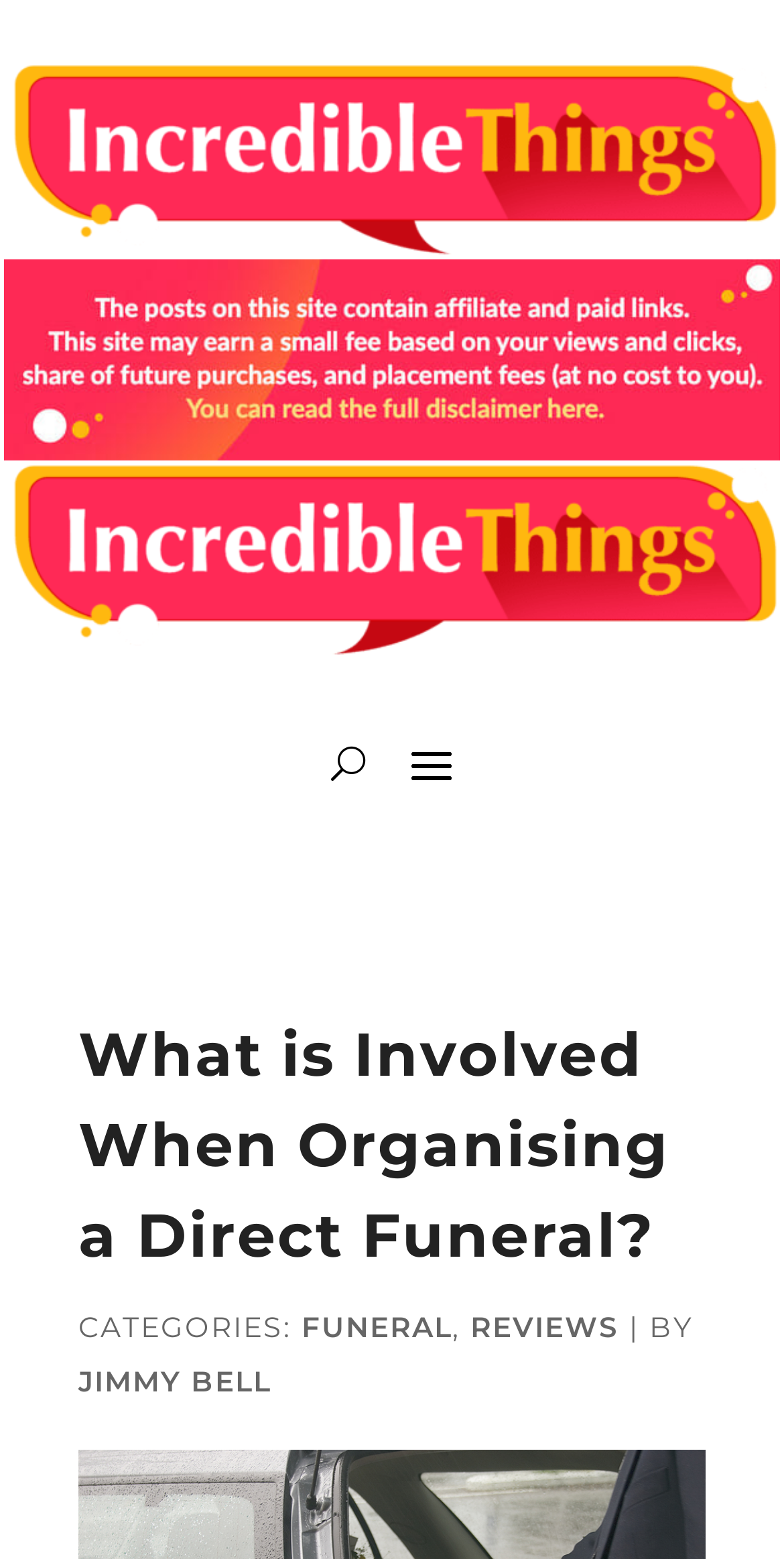Please find the bounding box for the UI element described by: "Reviews".

[0.6, 0.84, 0.79, 0.863]